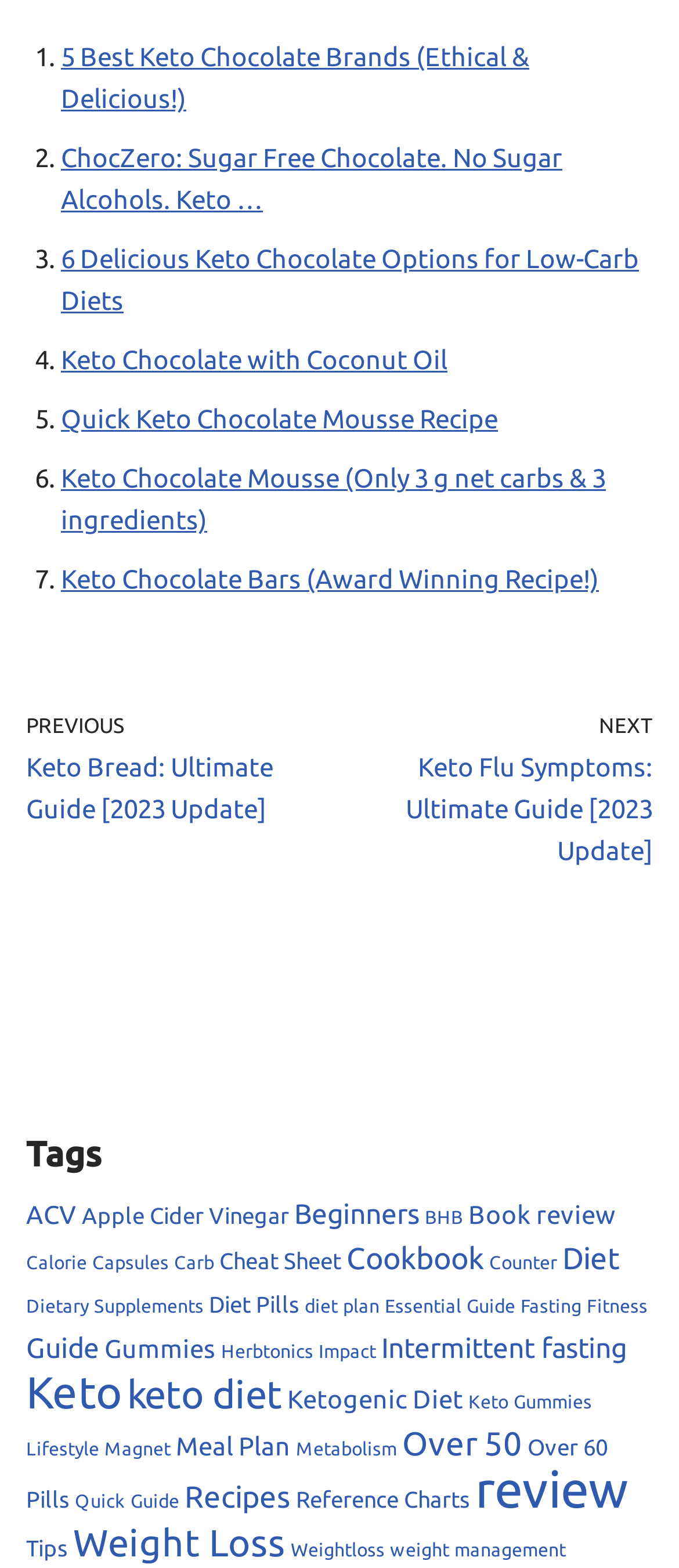What is the purpose of the 'NEXT' and 'PREVIOUS' links?
Answer the question with a single word or phrase by looking at the picture.

Navigation